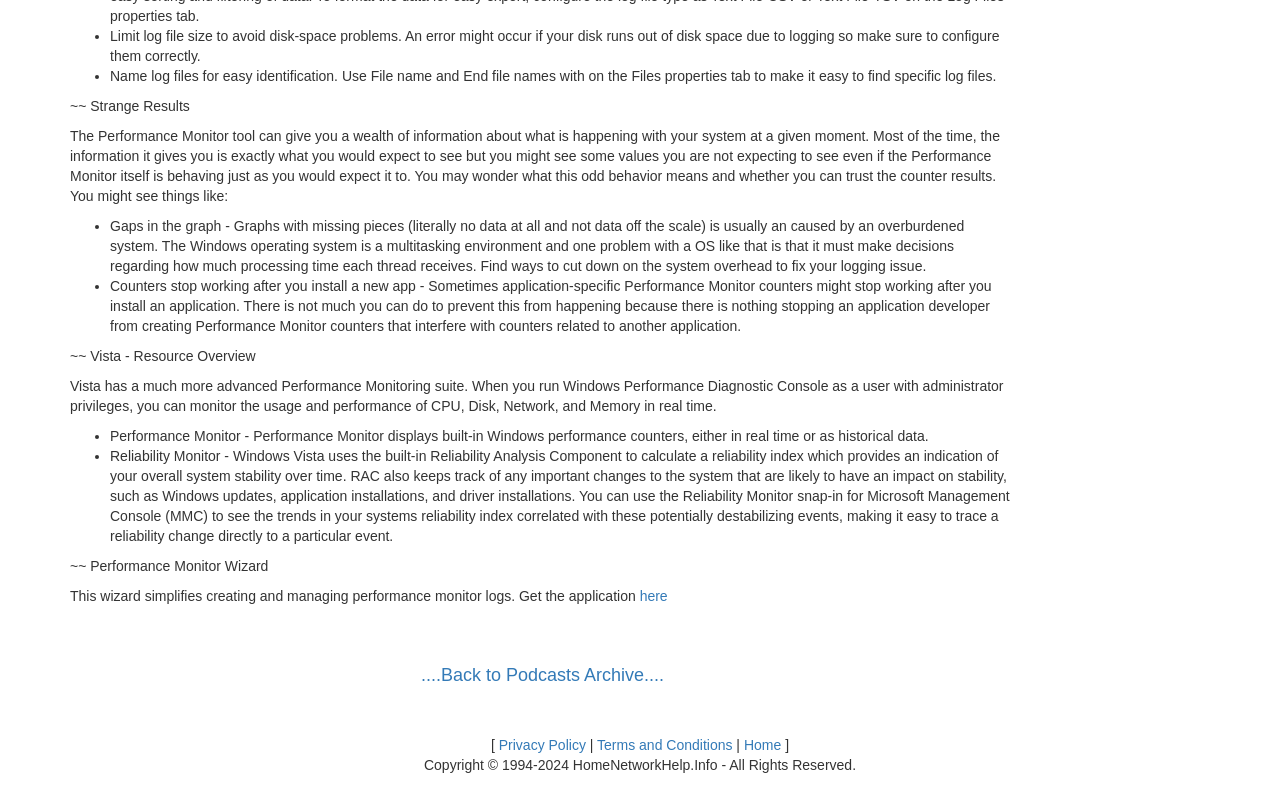What can cause gaps in the graph?
Please answer the question with a detailed and comprehensive explanation.

According to the webpage, gaps in the graph, which means missing pieces of data, are usually caused by an overburdened system, which is a common issue in multitasking environments like Windows operating systems.